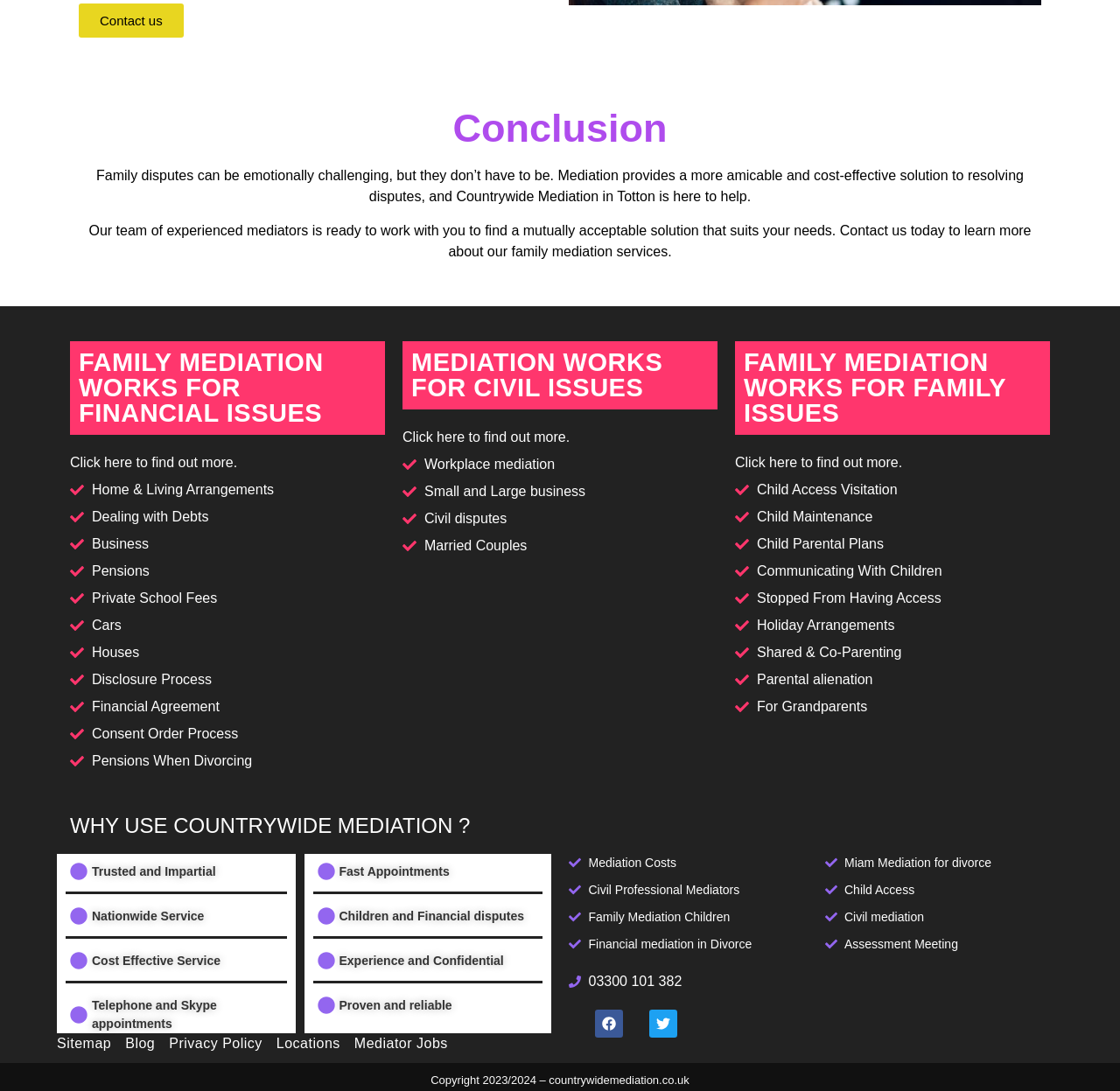How can I contact Countrywide Mediation?
Please ensure your answer is as detailed and informative as possible.

The webpage provides a 'Contact us' link at the top, and also lists a phone number, 03300 101 382, at the bottom of the page, which can be used to get in touch with Countrywide Mediation.